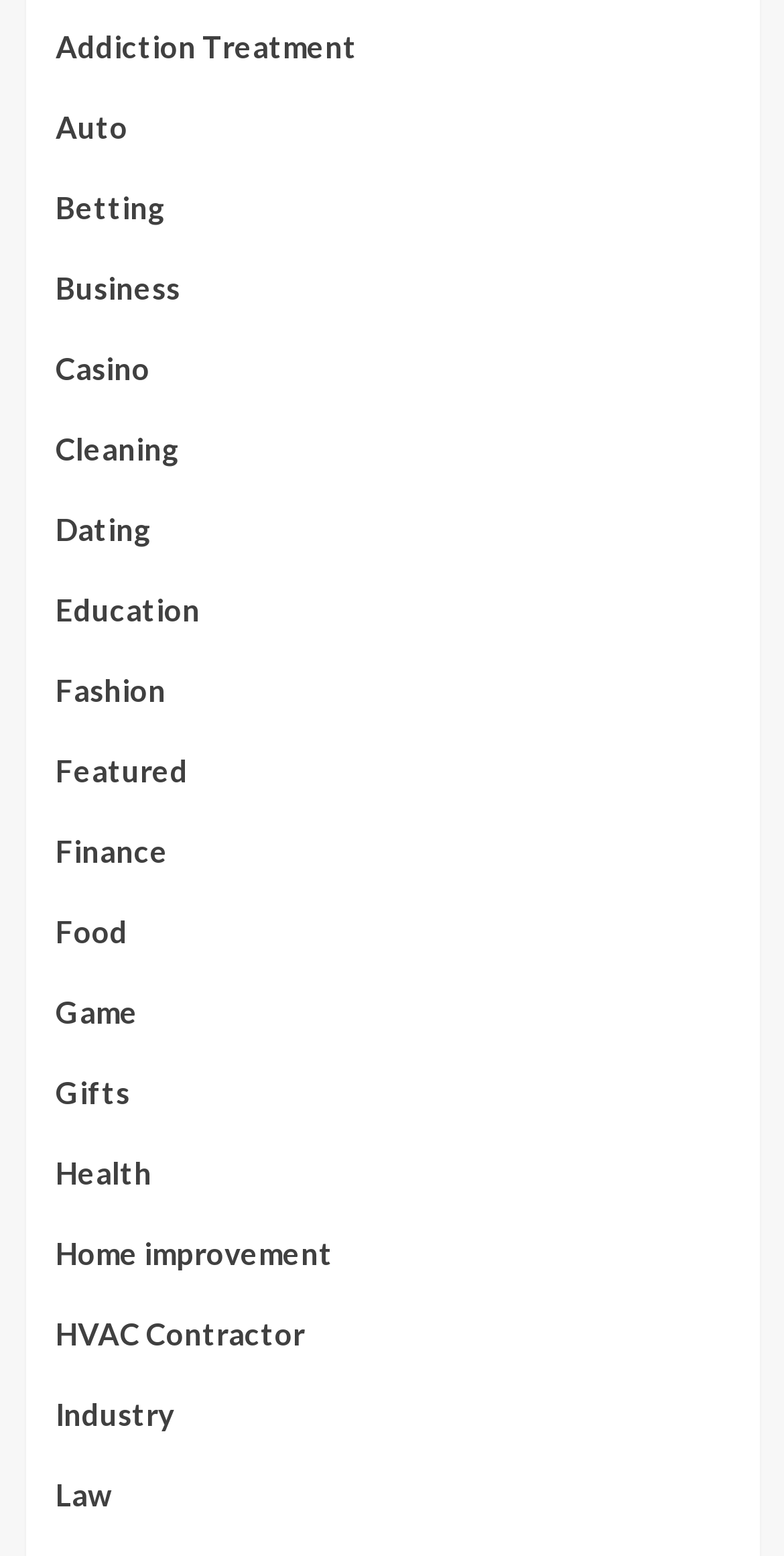Identify the bounding box for the described UI element. Provide the coordinates in (top-left x, top-left y, bottom-right x, bottom-right y) format with values ranging from 0 to 1: Addiction Treatment

[0.071, 0.014, 0.455, 0.065]